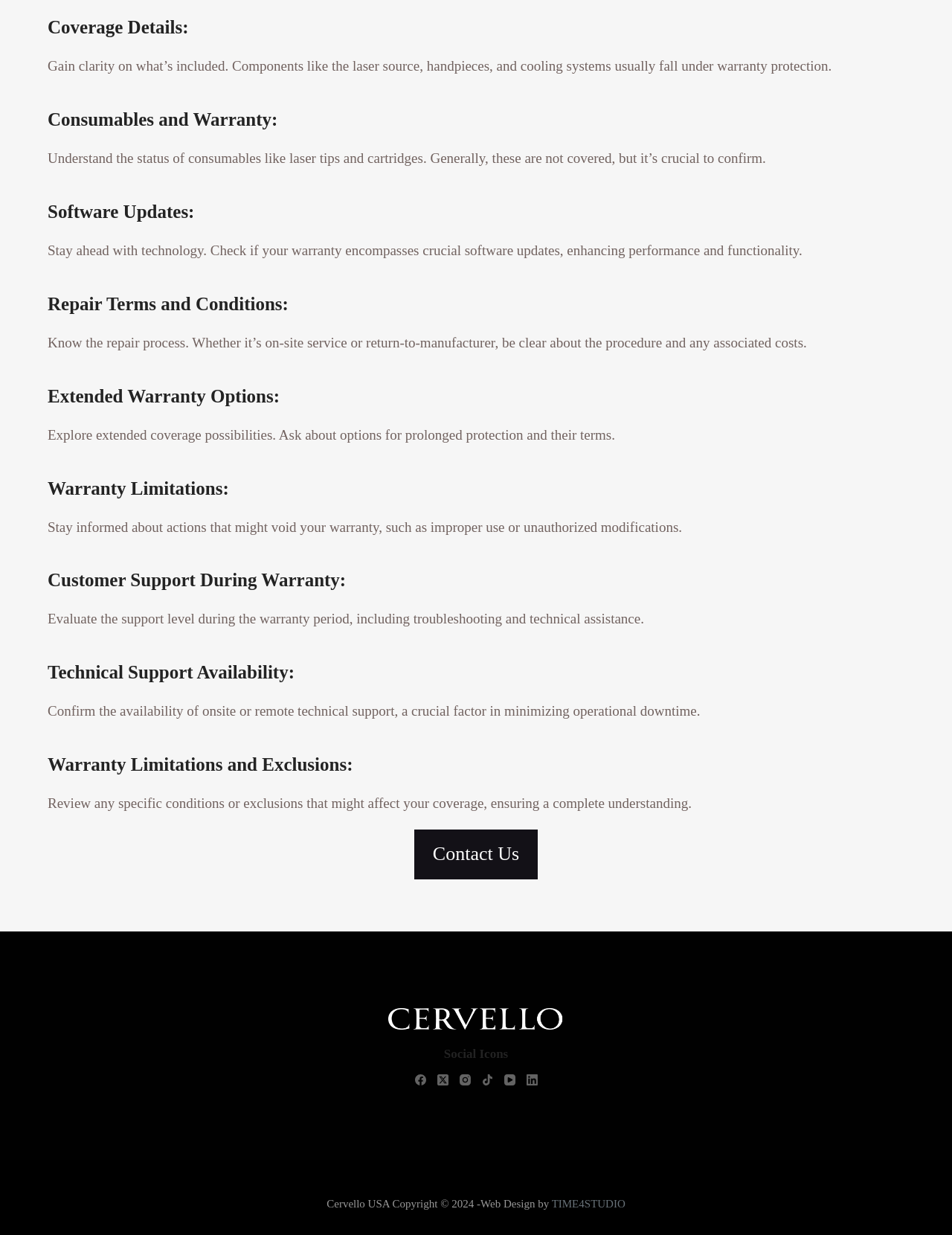What is the main topic of this webpage?
Make sure to answer the question with a detailed and comprehensive explanation.

Based on the headings and static text on the webpage, it appears to be discussing the details of a warranty, including what is covered, consumables, software updates, repair terms, and extended warranty options.